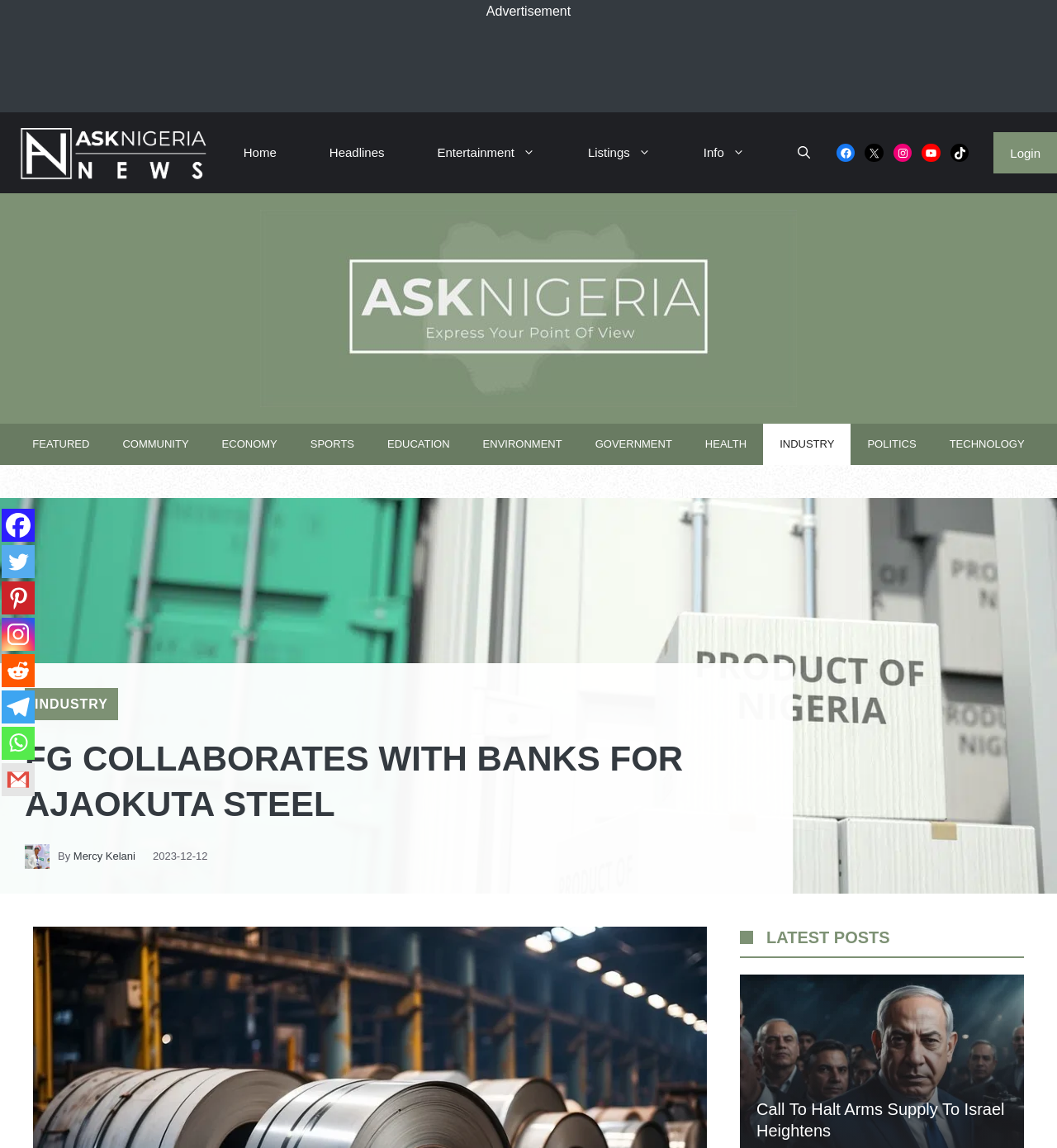Determine the bounding box coordinates for the clickable element to execute this instruction: "Read the article 'FG COLLABORATES WITH BANKS FOR AJAOKUTA STEEL'". Provide the coordinates as four float numbers between 0 and 1, i.e., [left, top, right, bottom].

[0.023, 0.642, 0.727, 0.721]